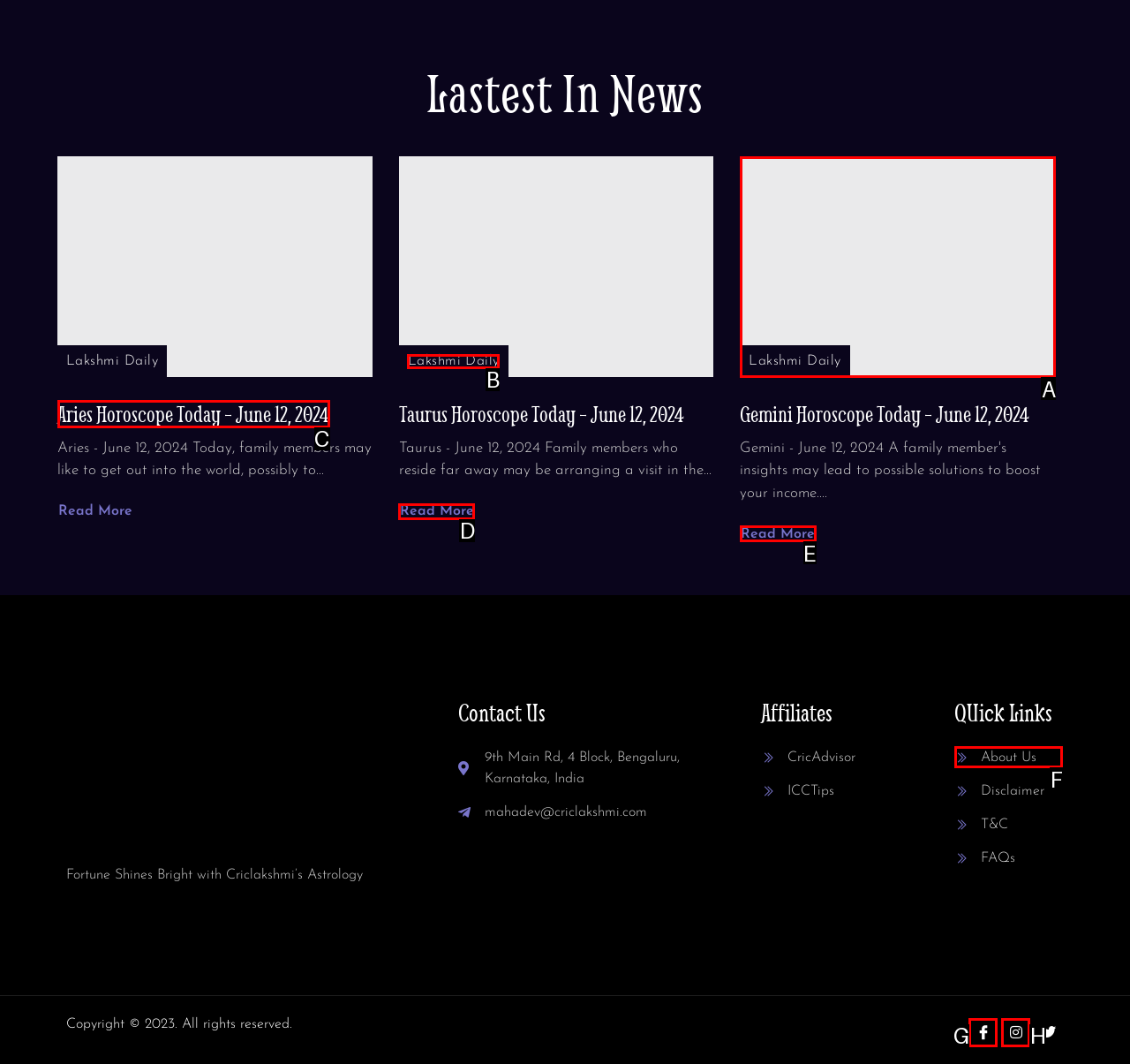Determine which UI element you should click to perform the task: Read Gemini Horoscope Today
Provide the letter of the correct option from the given choices directly.

A